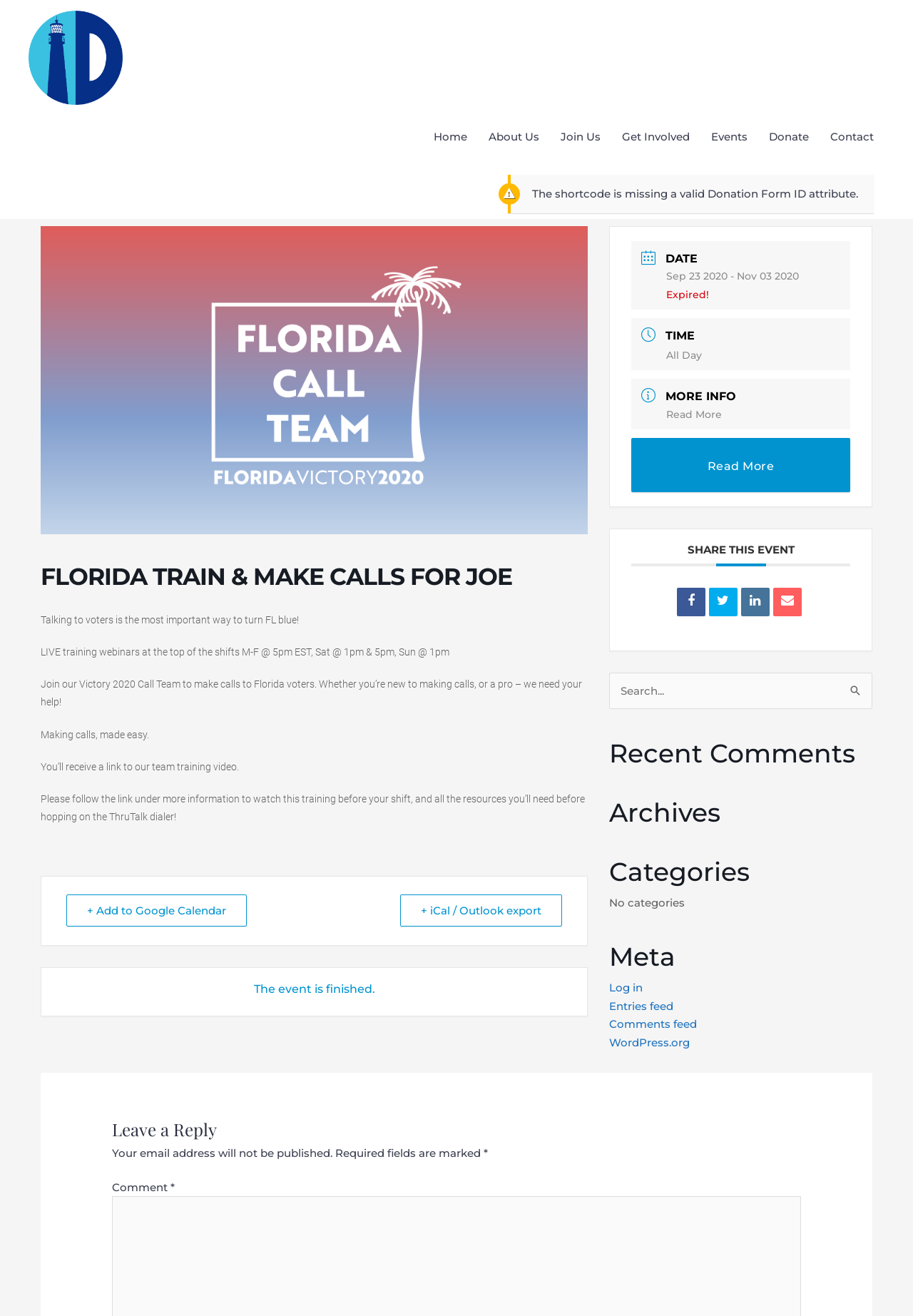Please find the bounding box coordinates of the element that needs to be clicked to perform the following instruction: "Click the 'Home' link". The bounding box coordinates should be four float numbers between 0 and 1, represented as [left, top, right, bottom].

[0.463, 0.088, 0.523, 0.12]